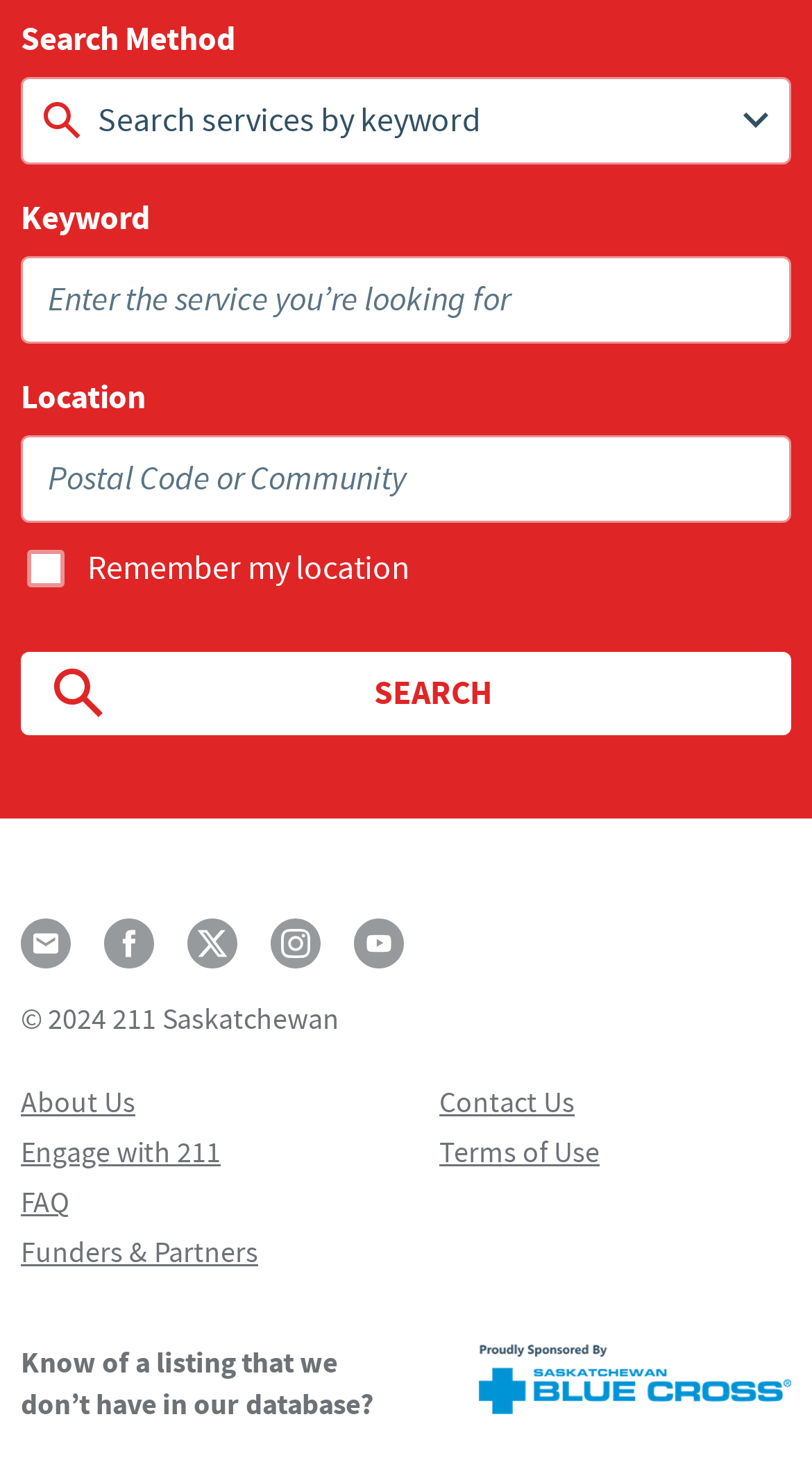What is the purpose of the 'Search Method' combobox?
Using the image as a reference, give a one-word or short phrase answer.

Select search method